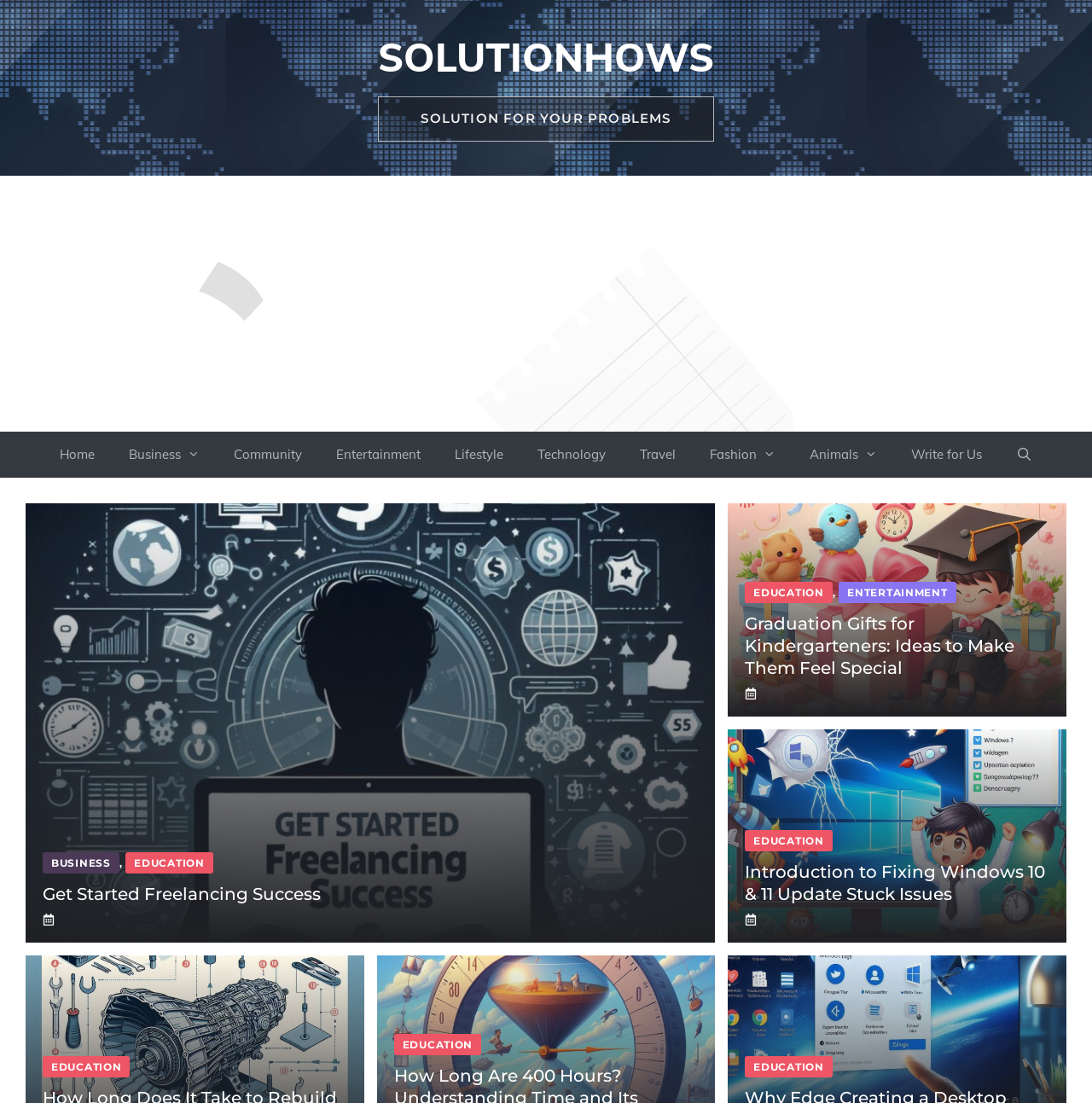Use a single word or phrase to answer this question: 
What is the theme of the webpage?

Education